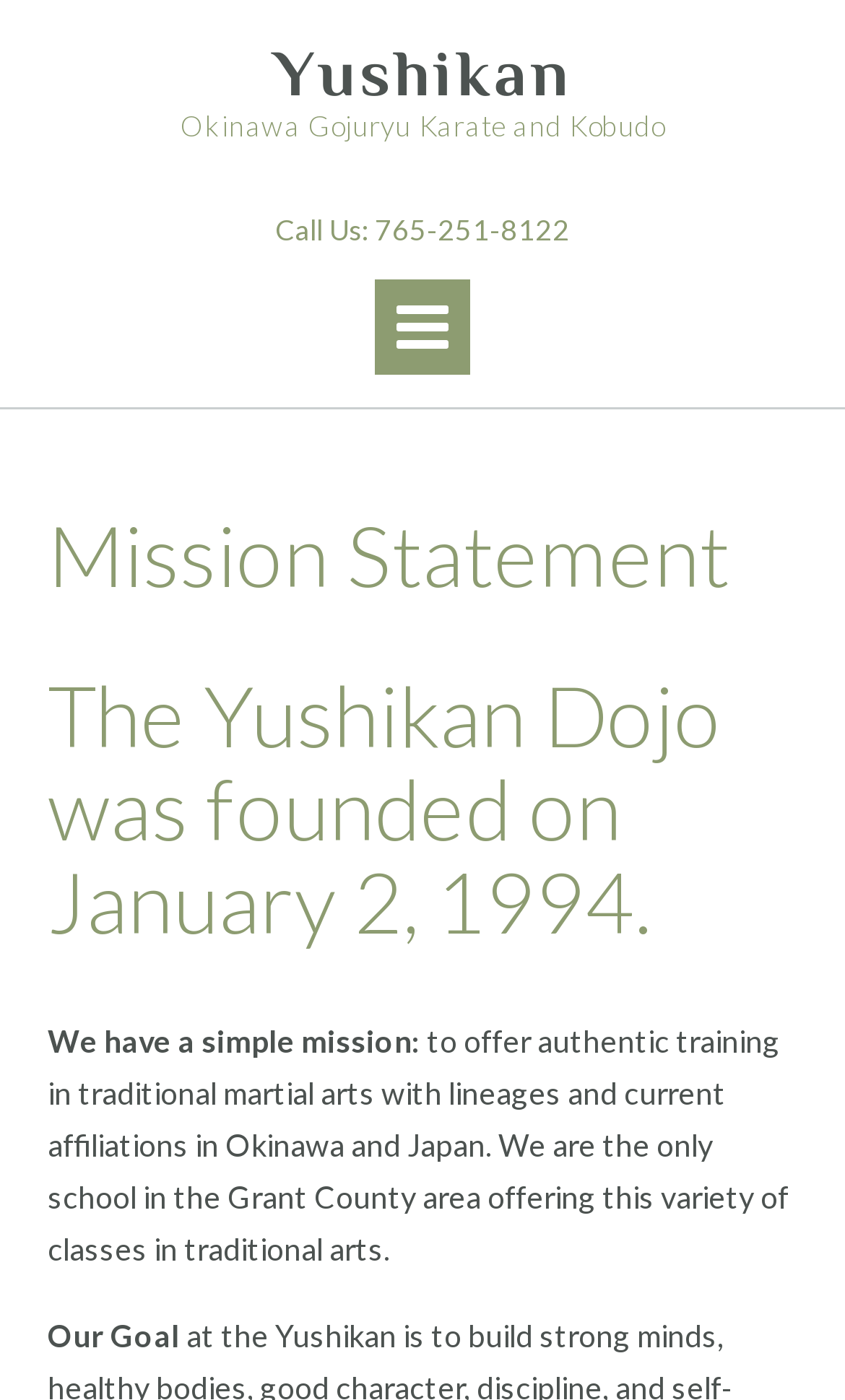Answer succinctly with a single word or phrase:
What is the phone number to call?

765-251-8122